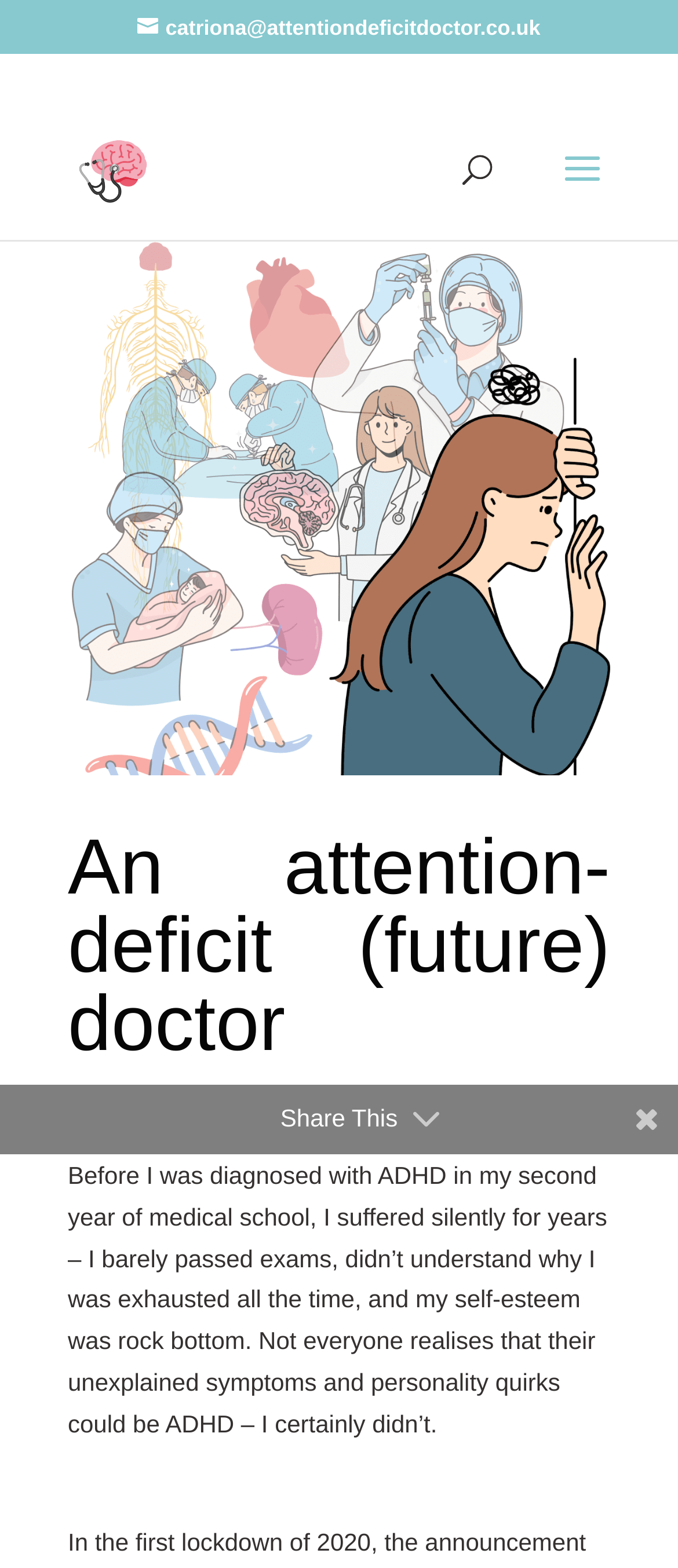Using the given element description, provide the bounding box coordinates (top-left x, top-left y, bottom-right x, bottom-right y) for the corresponding UI element in the screenshot: alt="Attention Deficit Doctor"

[0.11, 0.098, 0.221, 0.116]